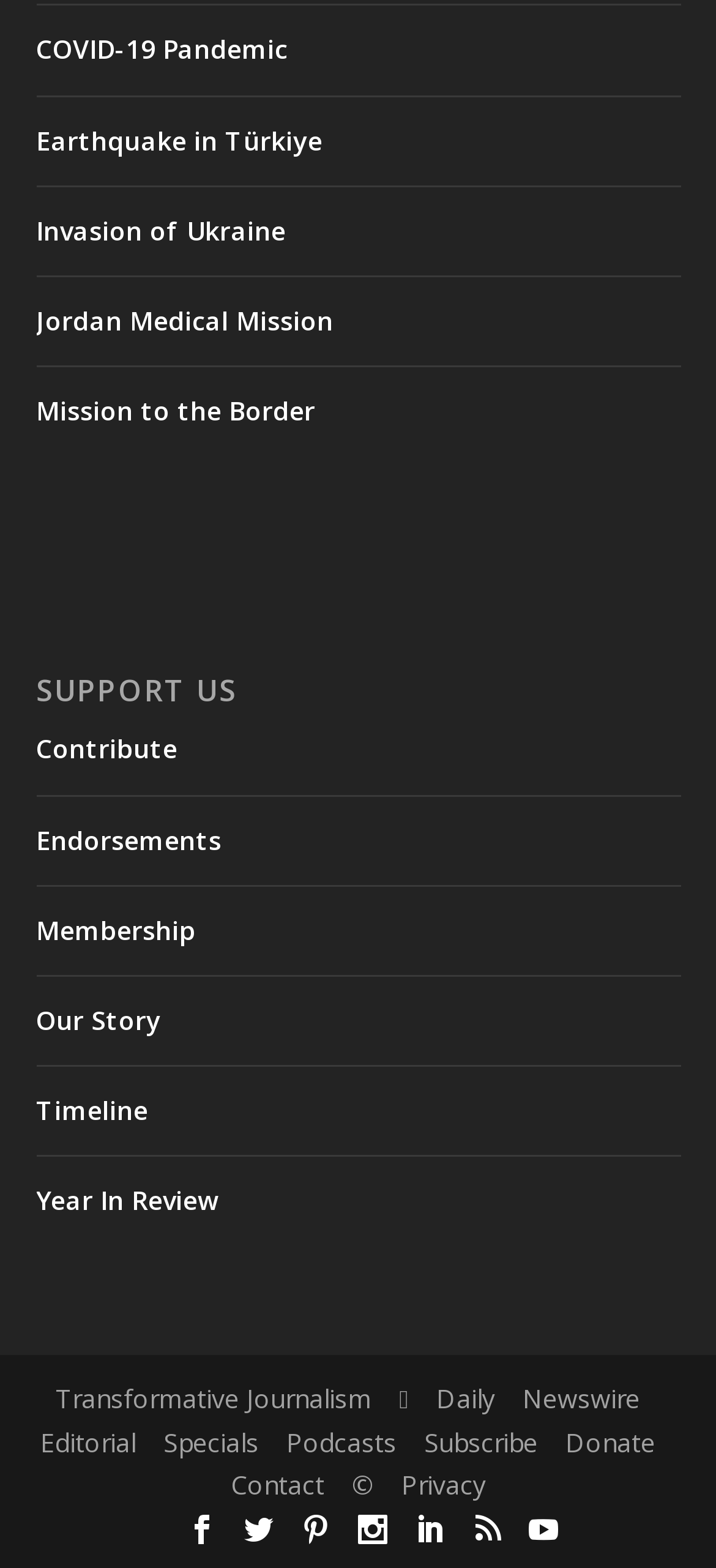Identify the bounding box of the UI element that matches this description: "Year In Review".

[0.05, 0.754, 0.304, 0.777]